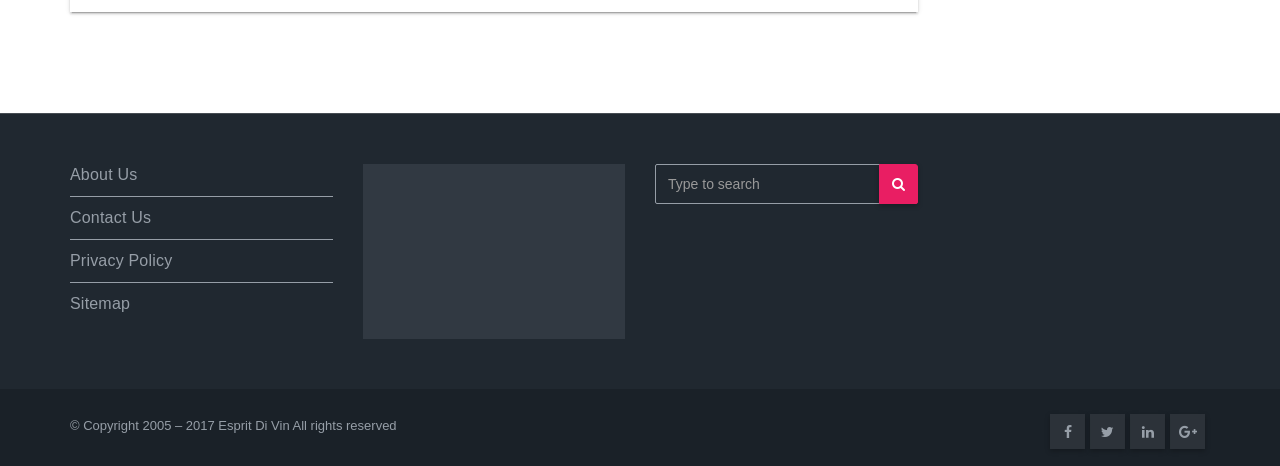What is the image on the webpage about?
Provide a comprehensive and detailed answer to the question.

I looked at the image element and found that it has a filename 'wine-792877_1920', which suggests that the image is related to wine.